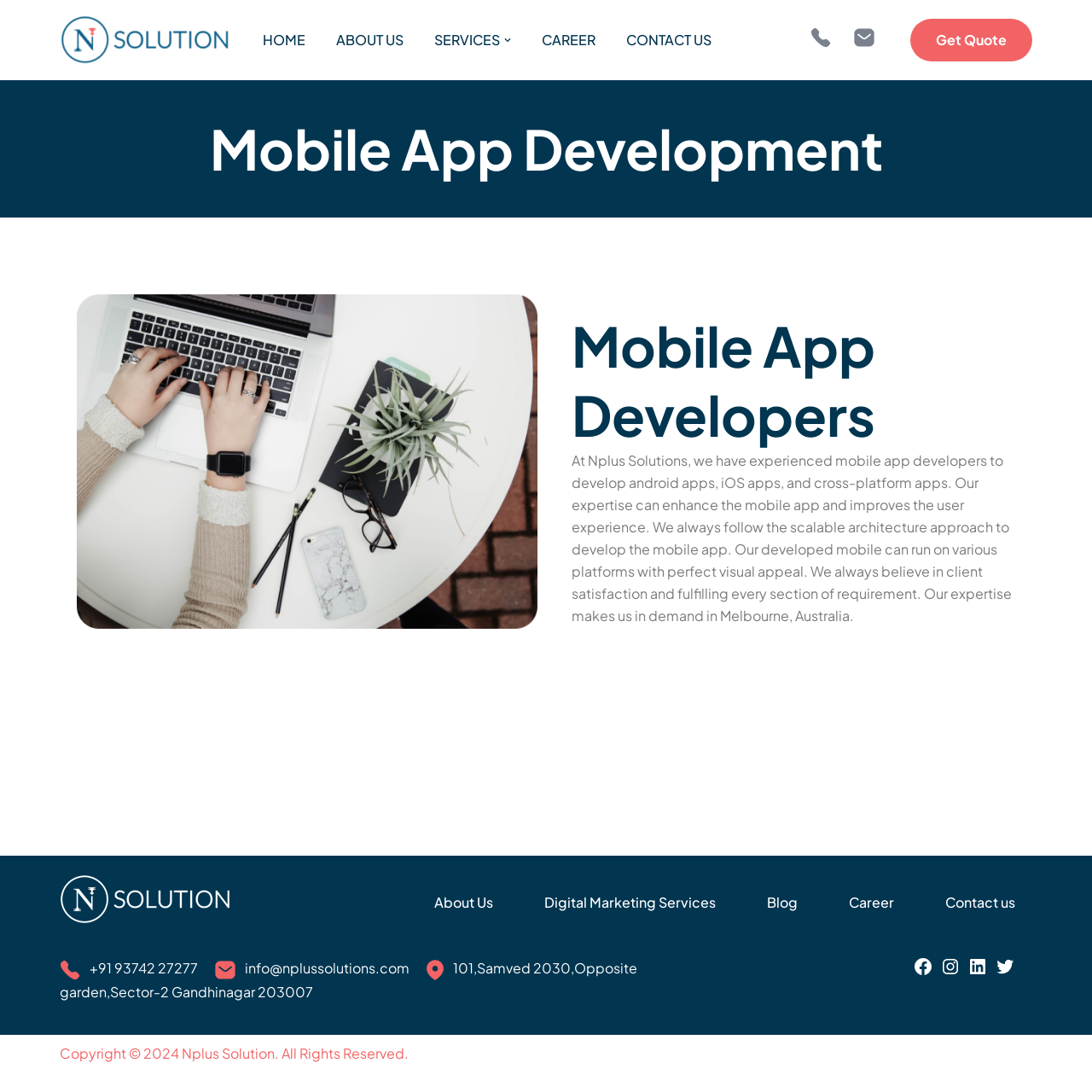Determine the bounding box coordinates for the HTML element mentioned in the following description: "101,Samved 2030,Opposite garden,Sector-2 Gandhinagar 203007". The coordinates should be a list of four floats ranging from 0 to 1, represented as [left, top, right, bottom].

[0.055, 0.878, 0.584, 0.916]